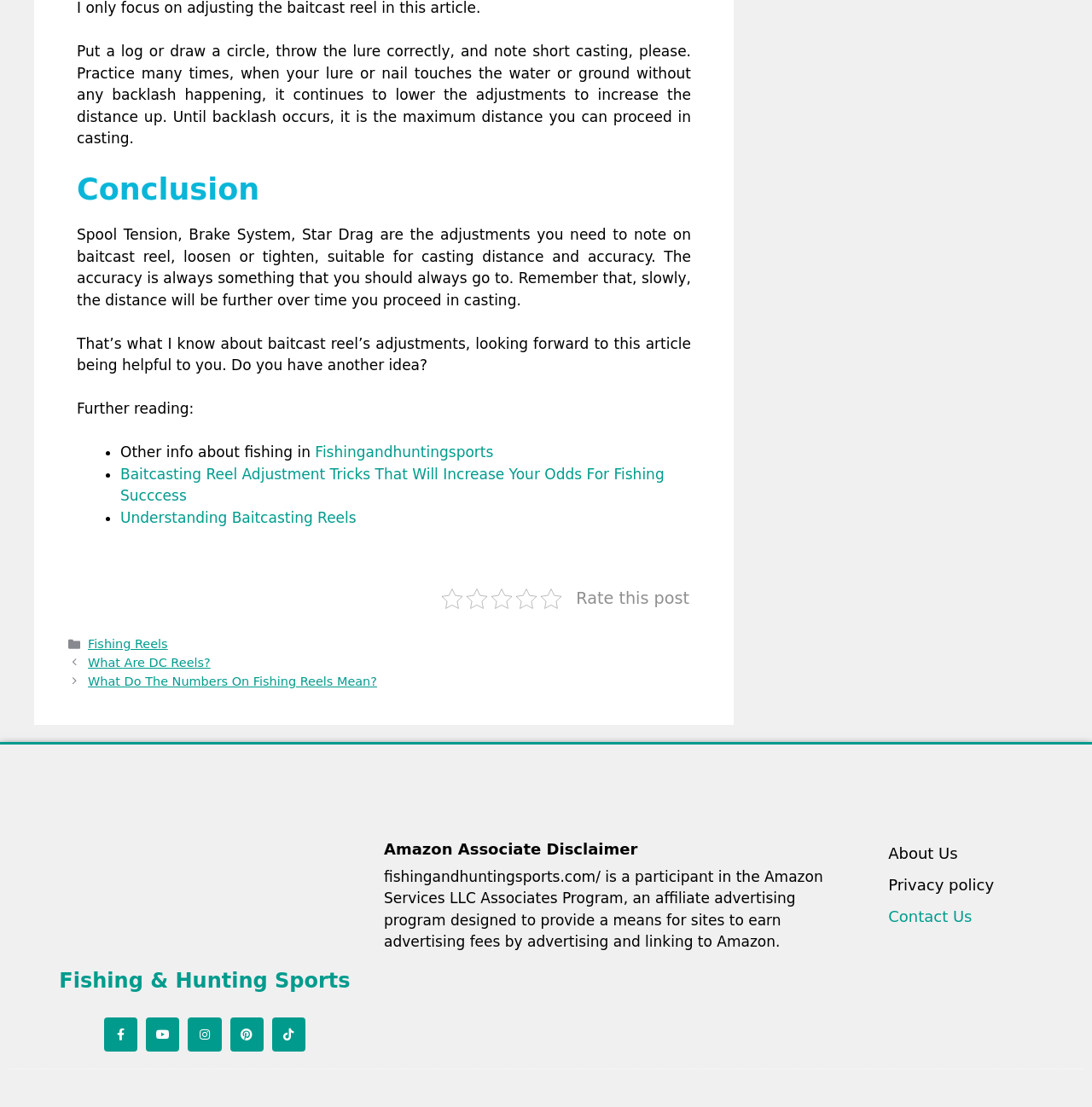Determine the bounding box coordinates of the target area to click to execute the following instruction: "Follow on Facebook."

[0.095, 0.919, 0.126, 0.95]